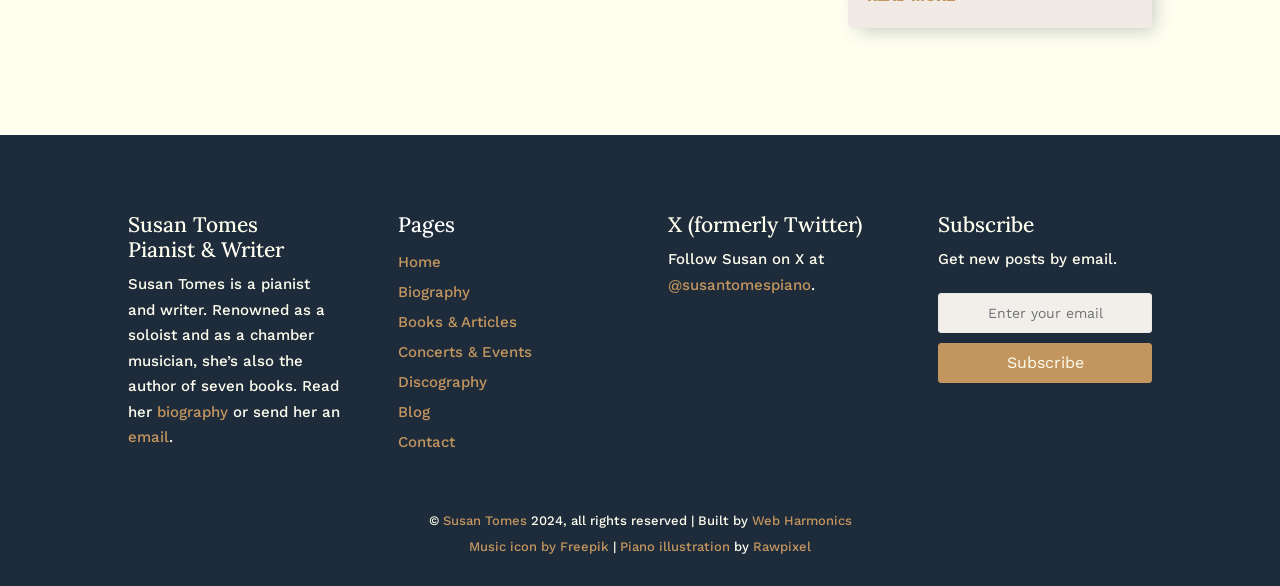Determine the bounding box coordinates for the area you should click to complete the following instruction: "Subscribe to the newsletter".

[0.733, 0.585, 0.9, 0.653]